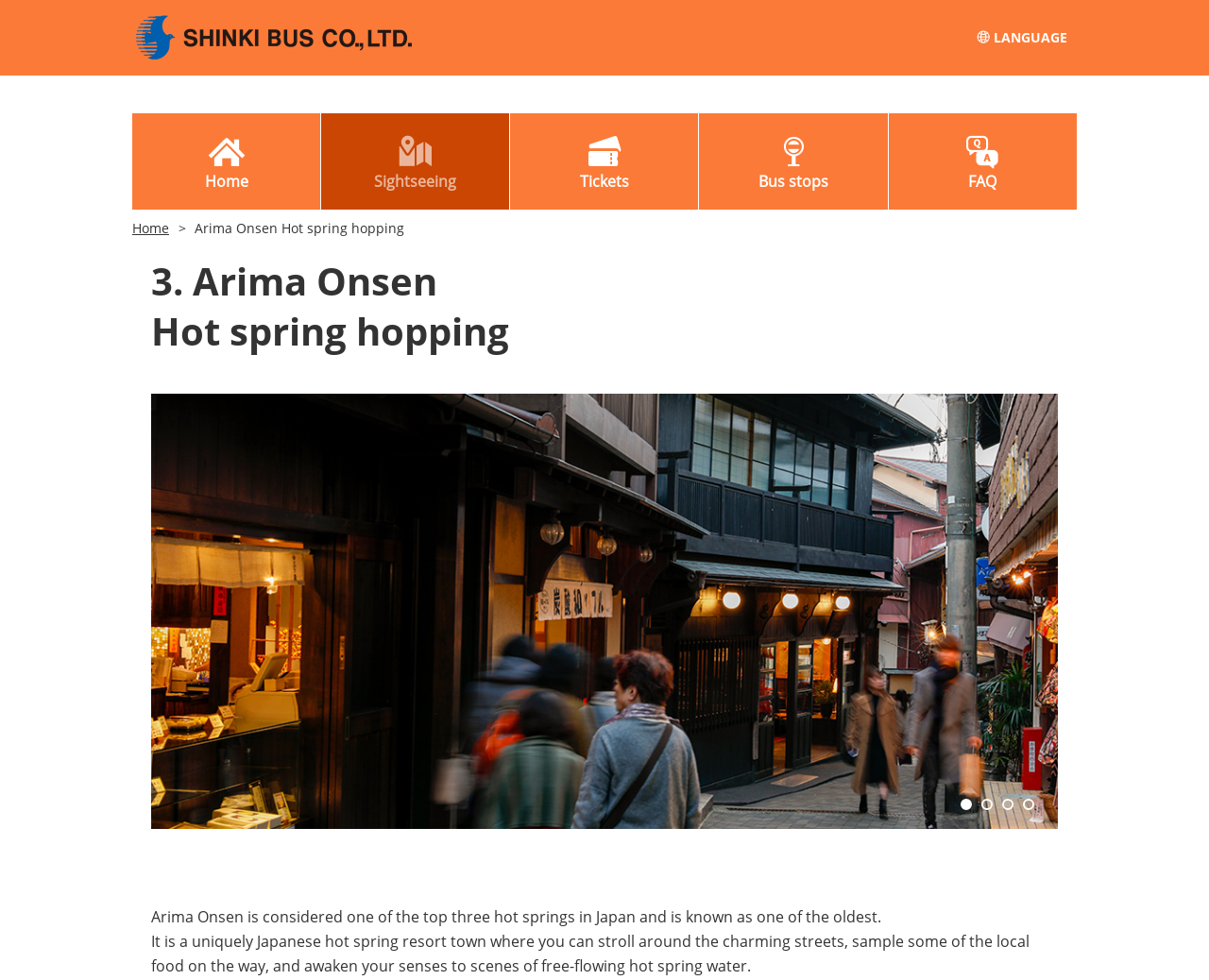Can you give a detailed response to the following question using the information from the image? What can you do in Arima Onsen?

According to the webpage, Arima Onsen is a uniquely Japanese hot spring resort town where you can stroll around the charming streets, sample some of the local food on the way, and awaken your senses to scenes of free-flowing hot spring water, as described in the StaticText element.